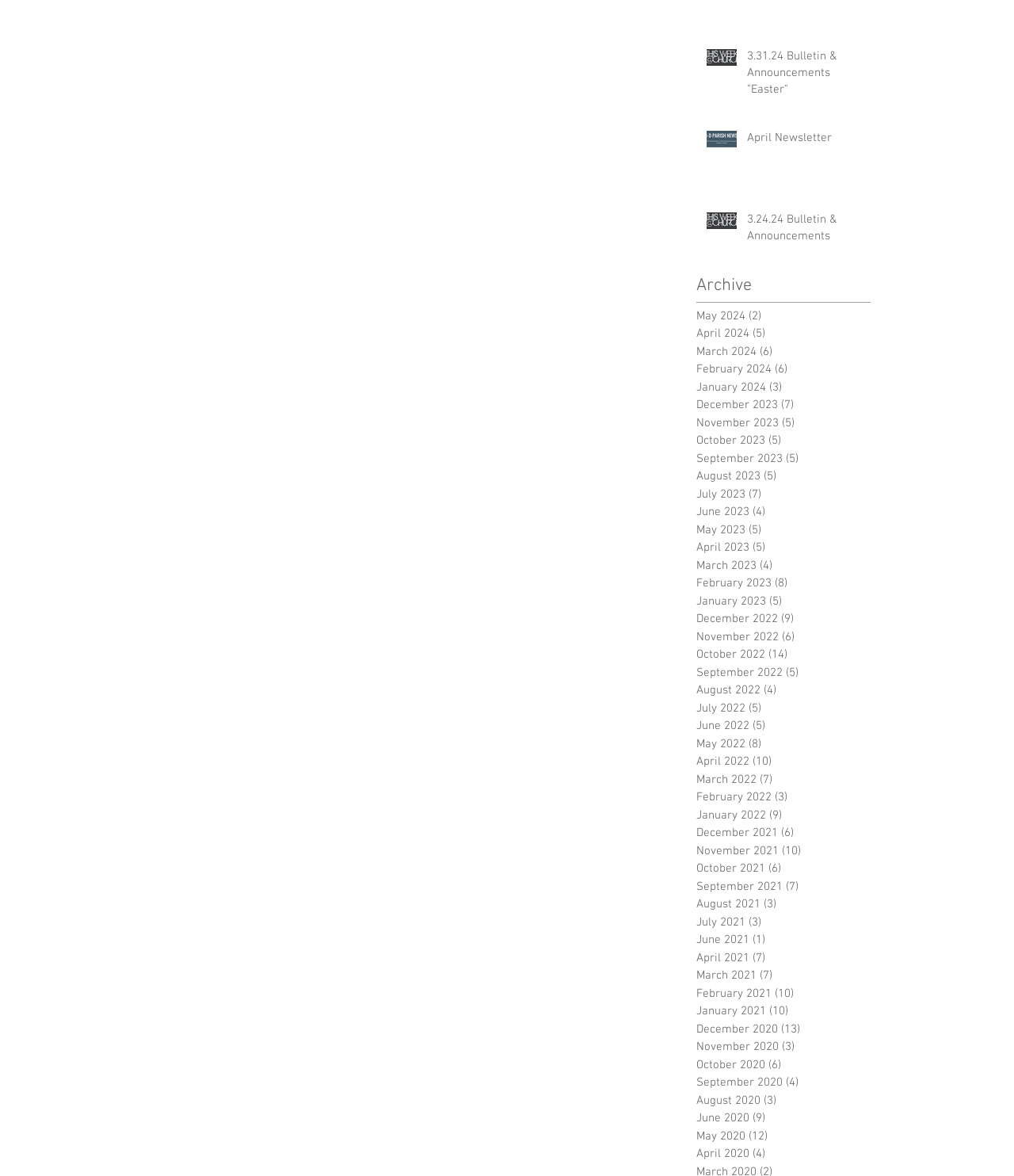Answer the question using only one word or a concise phrase: What is the title of the first bulletin?

3.31.24 Bulletin & Announcements Easter